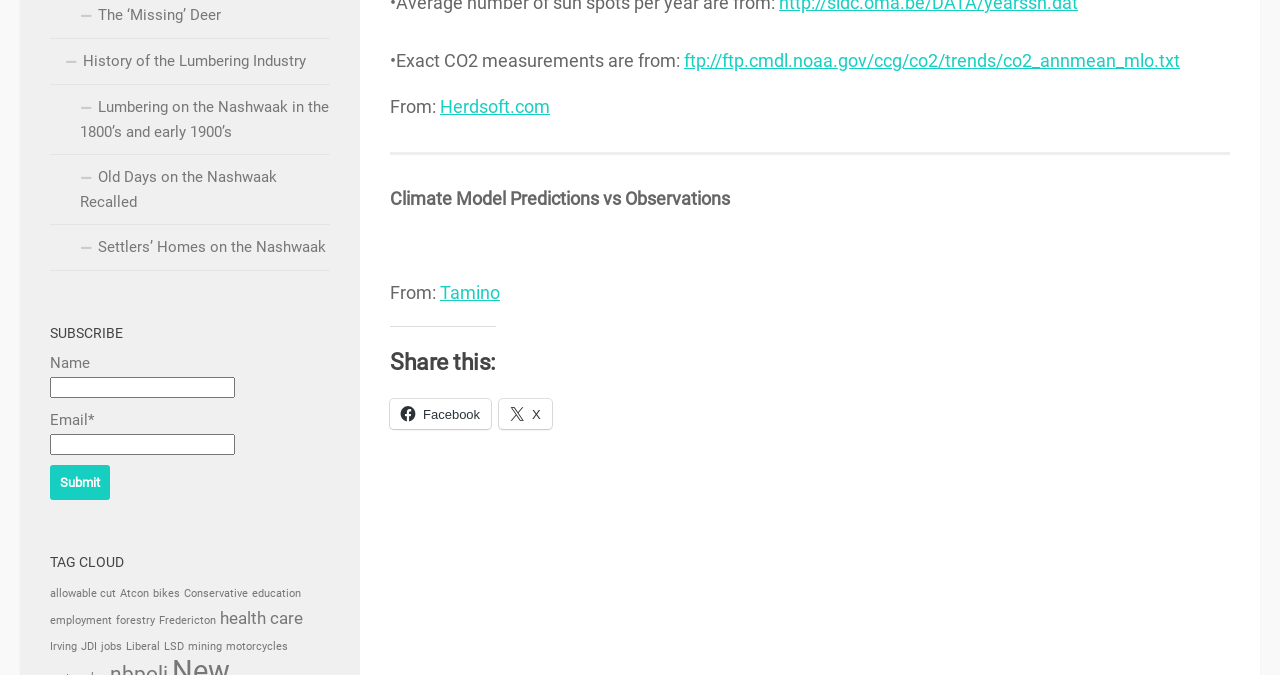Locate the bounding box coordinates of the segment that needs to be clicked to meet this instruction: "Enter your name in the input field".

[0.039, 0.559, 0.184, 0.59]